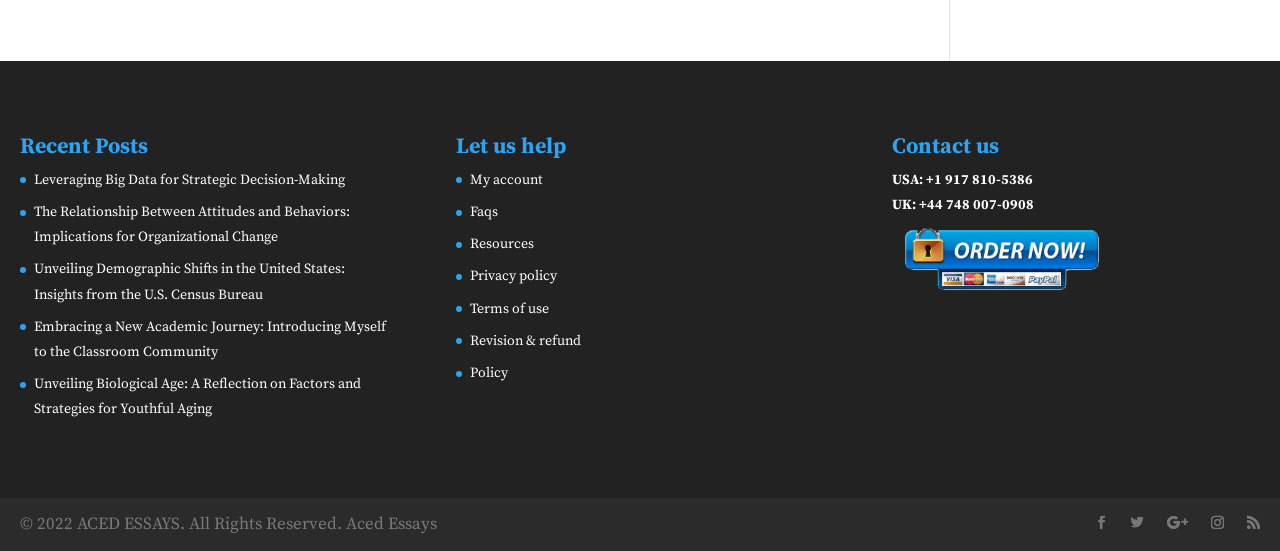Please find the bounding box coordinates (top-left x, top-left y, bottom-right x, bottom-right y) in the screenshot for the UI element described as follows: My account

[0.367, 0.31, 0.424, 0.343]